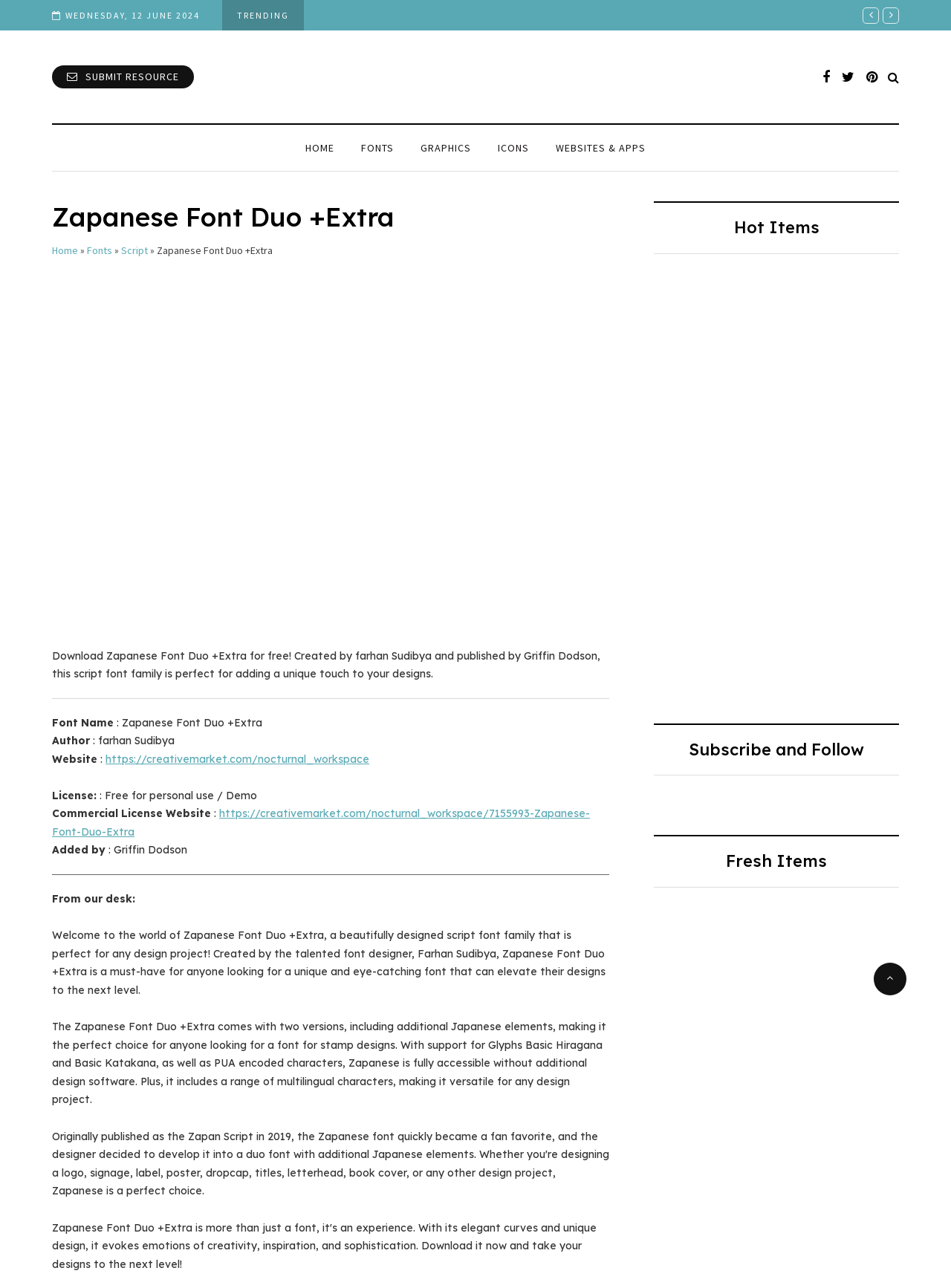Show the bounding box coordinates of the region that should be clicked to follow the instruction: "Scroll to top."

[0.919, 0.747, 0.953, 0.773]